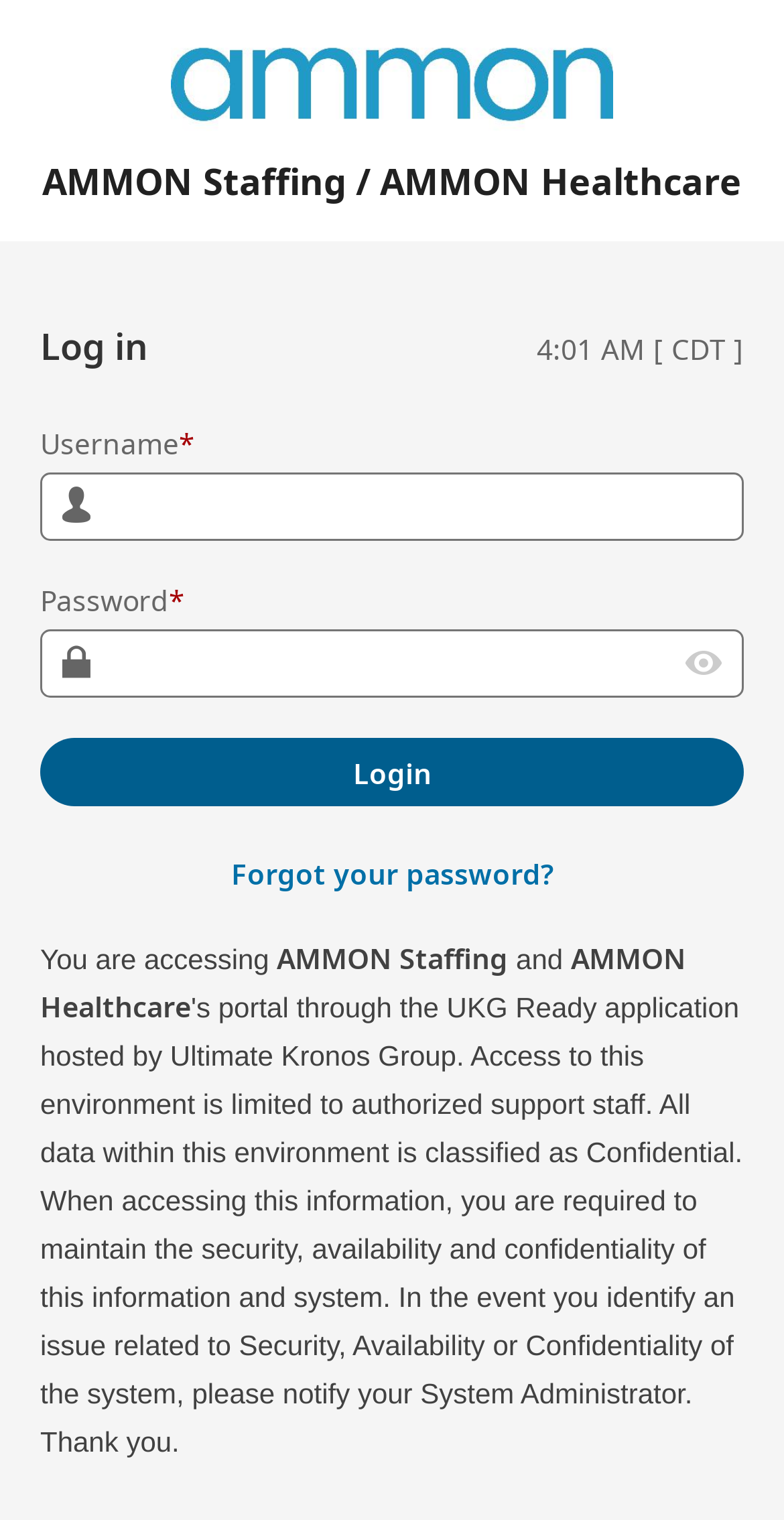Provide the bounding box coordinates for the specified HTML element described in this description: "Buch / Kultur / Geschichte". The coordinates should be four float numbers ranging from 0 to 1, in the format [left, top, right, bottom].

None